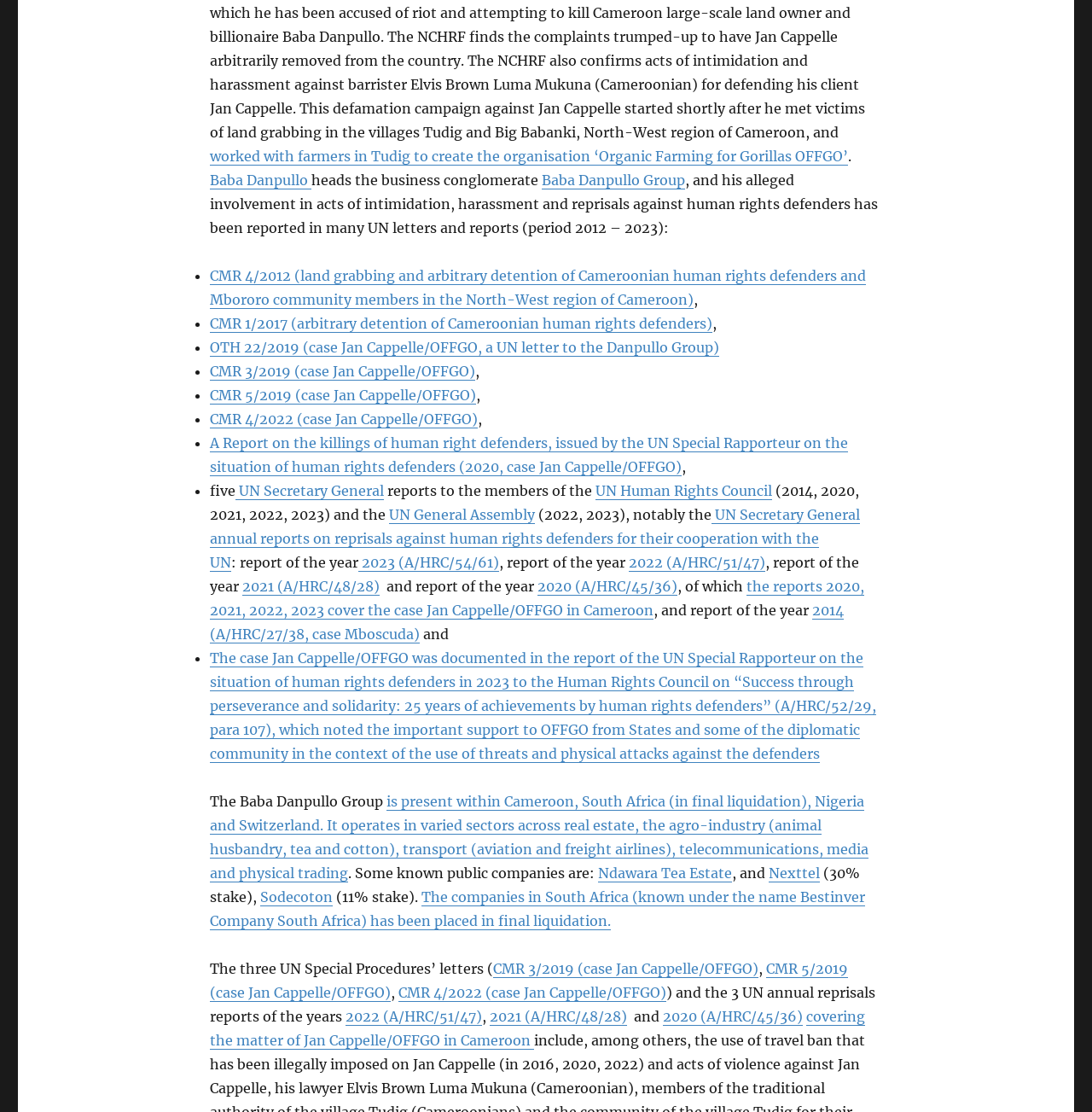Determine the bounding box coordinates of the region that needs to be clicked to achieve the task: "Learn more about 'UN Secretary General annual reports on reprisals against human rights defenders for their cooperation with the UN'".

[0.192, 0.455, 0.788, 0.513]